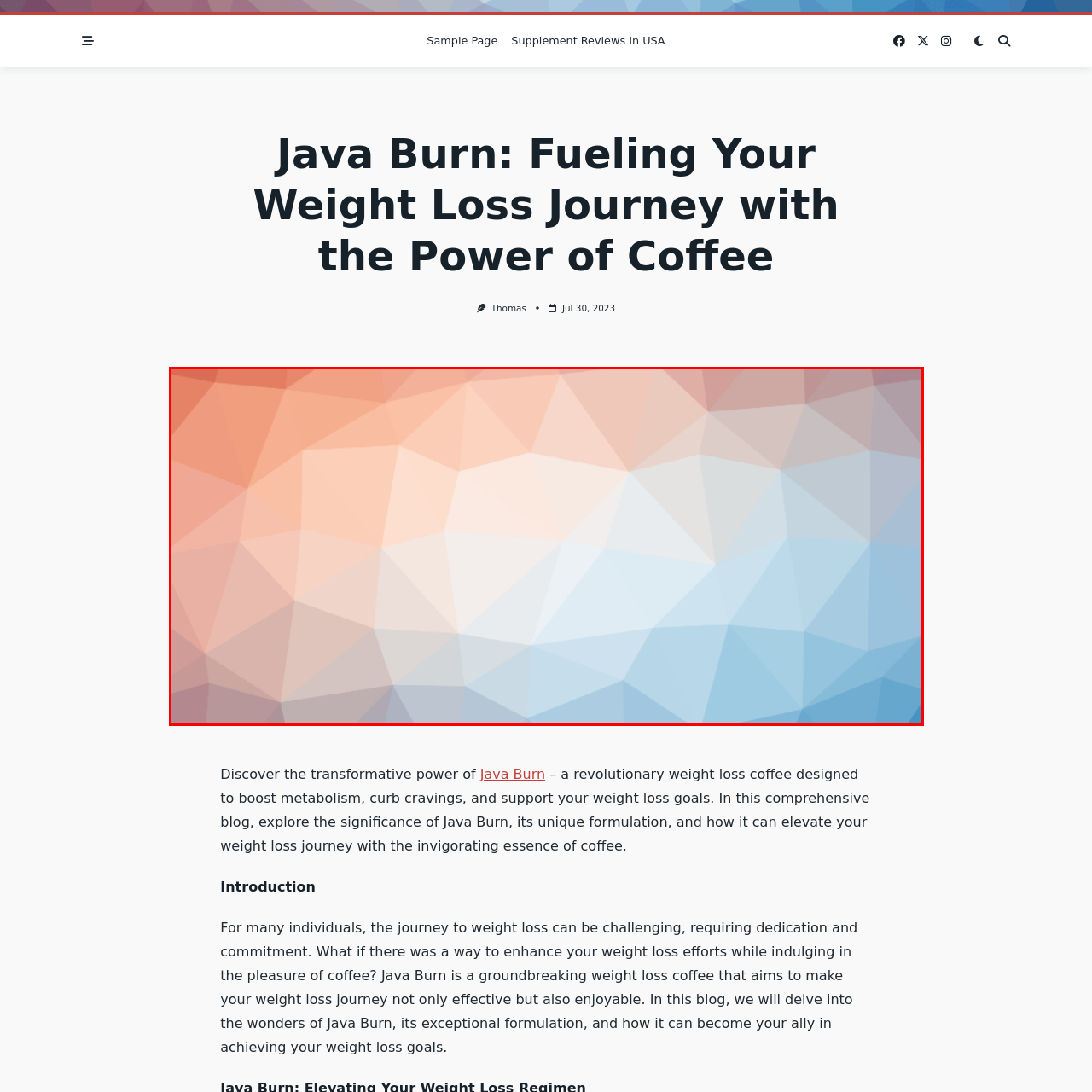Analyze the content inside the red-marked area, What is Java Burn designed for? Answer using only one word or a concise phrase.

Weight loss